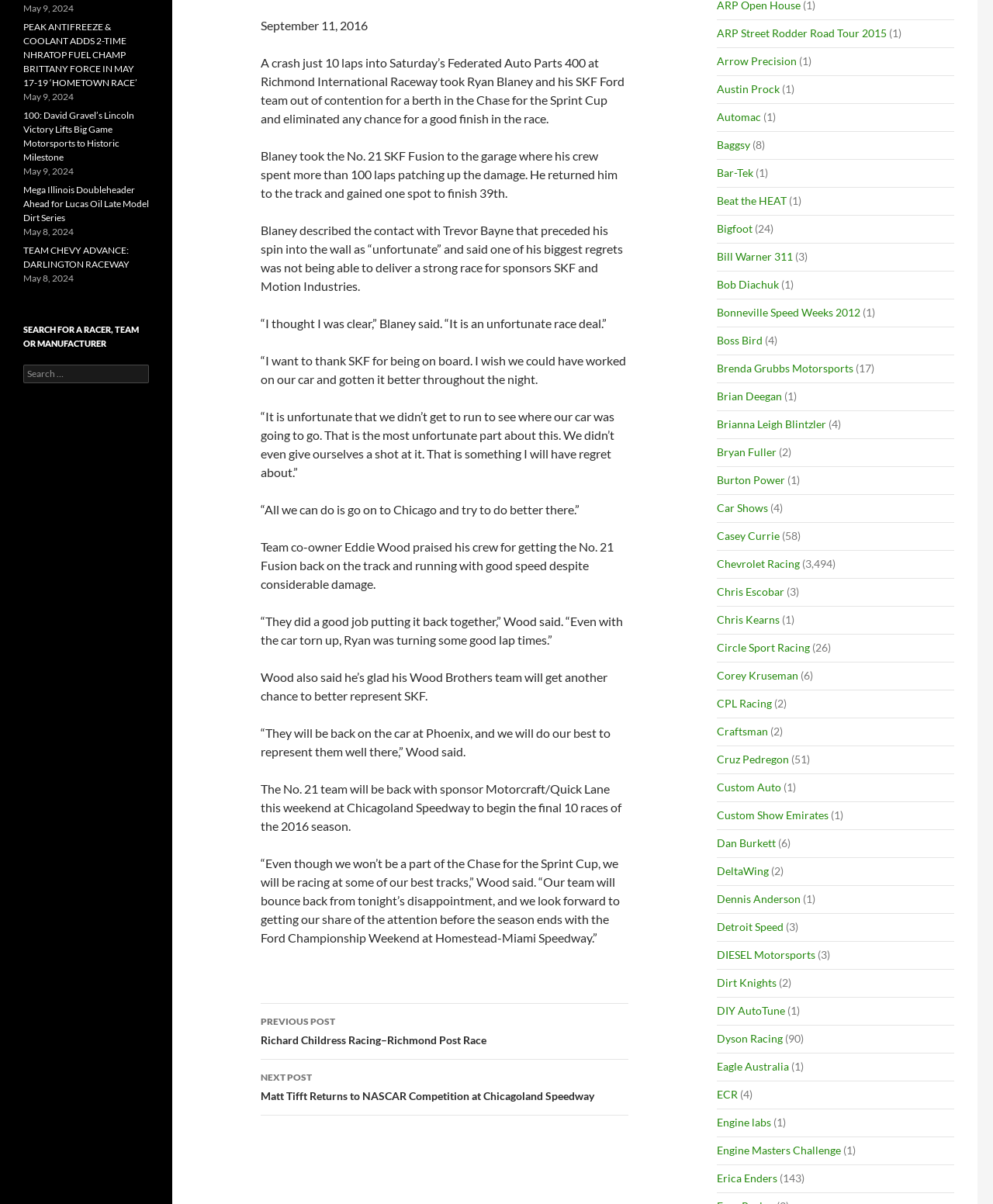Using the provided element description: "Circle Sport Racing", identify the bounding box coordinates. The coordinates should be four floats between 0 and 1 in the order [left, top, right, bottom].

[0.722, 0.532, 0.816, 0.543]